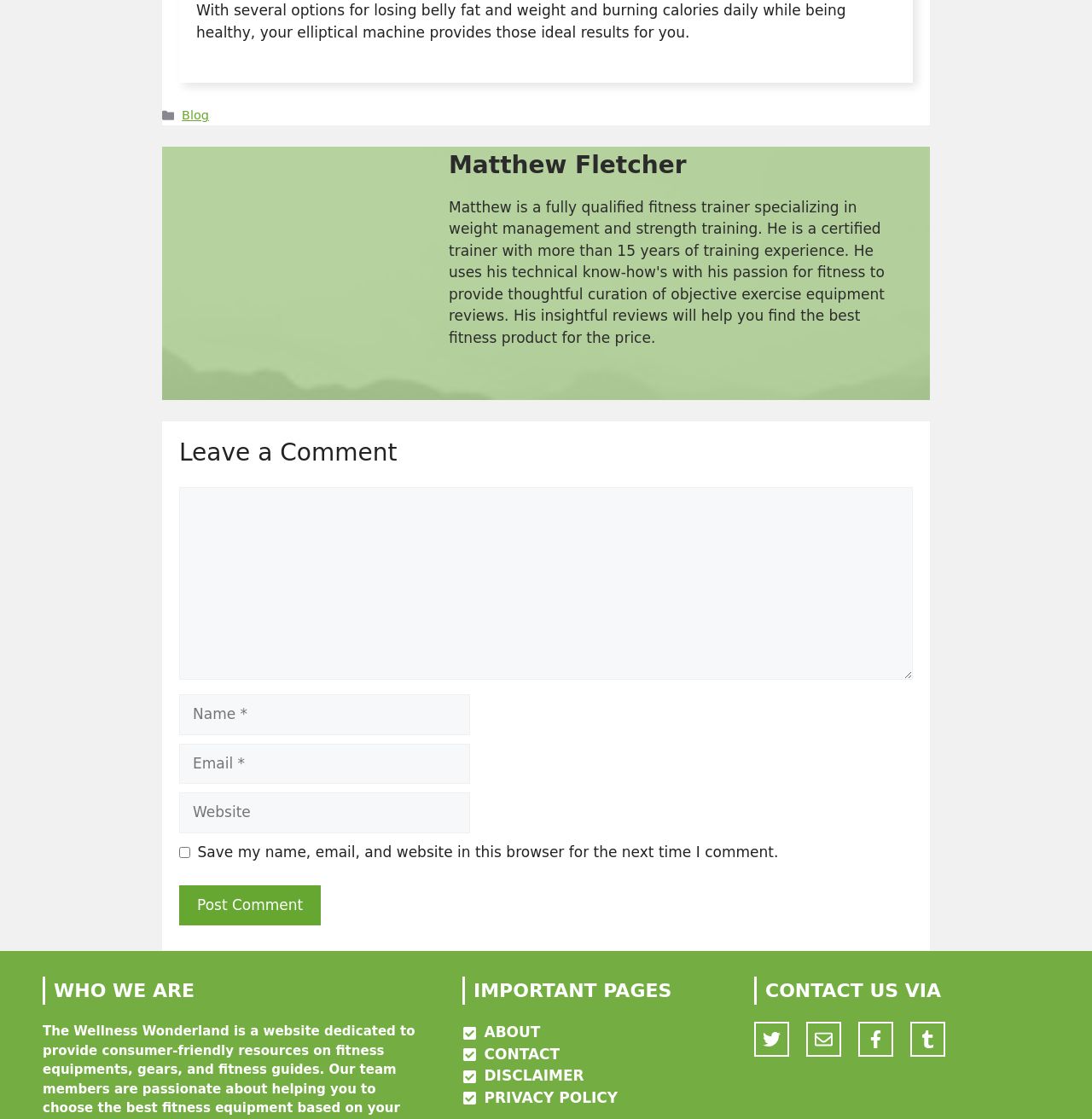Identify the bounding box coordinates of the clickable region required to complete the instruction: "Leave a comment". The coordinates should be given as four float numbers within the range of 0 and 1, i.e., [left, top, right, bottom].

[0.164, 0.392, 0.836, 0.42]